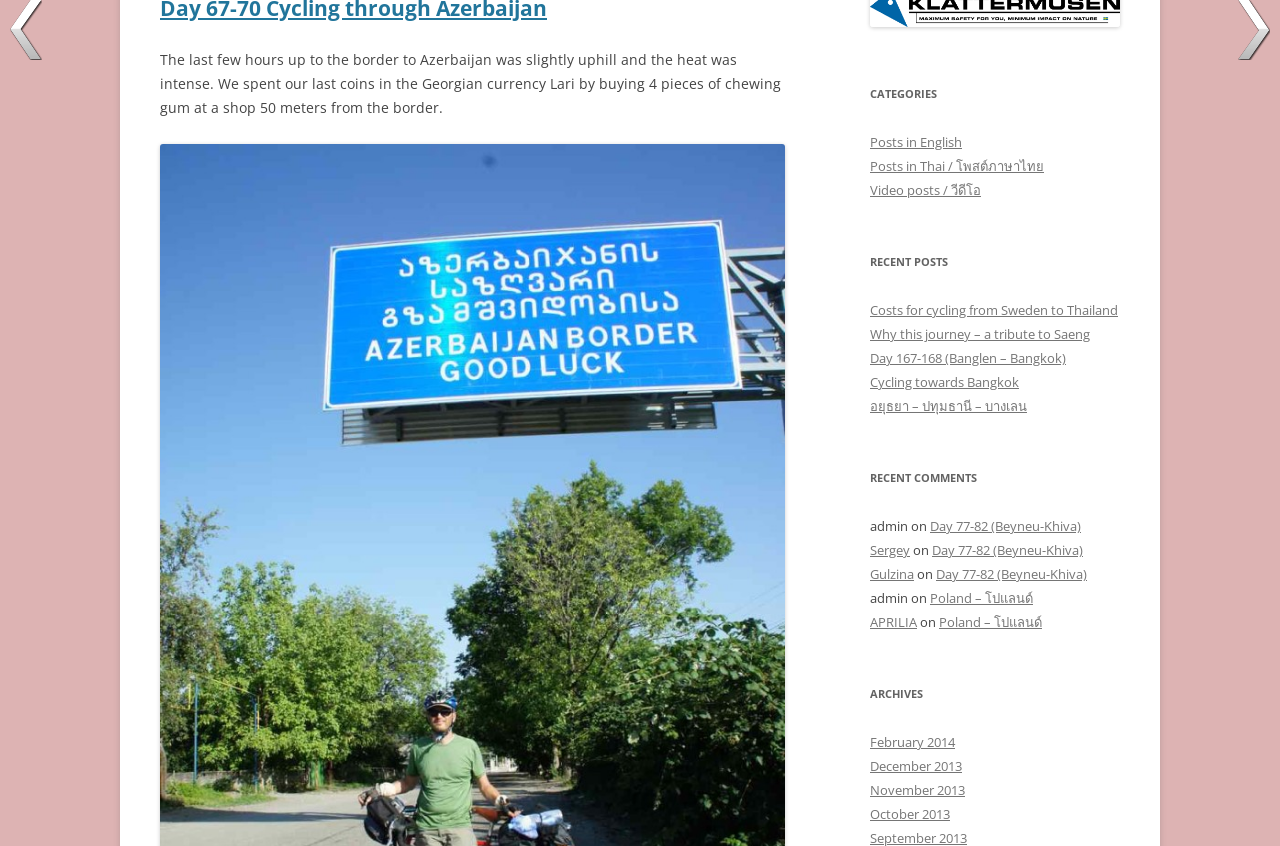Determine the bounding box of the UI element mentioned here: "Posts in Thai / โพสต์ภาษาไทย". The coordinates must be in the format [left, top, right, bottom] with values ranging from 0 to 1.

[0.68, 0.186, 0.816, 0.207]